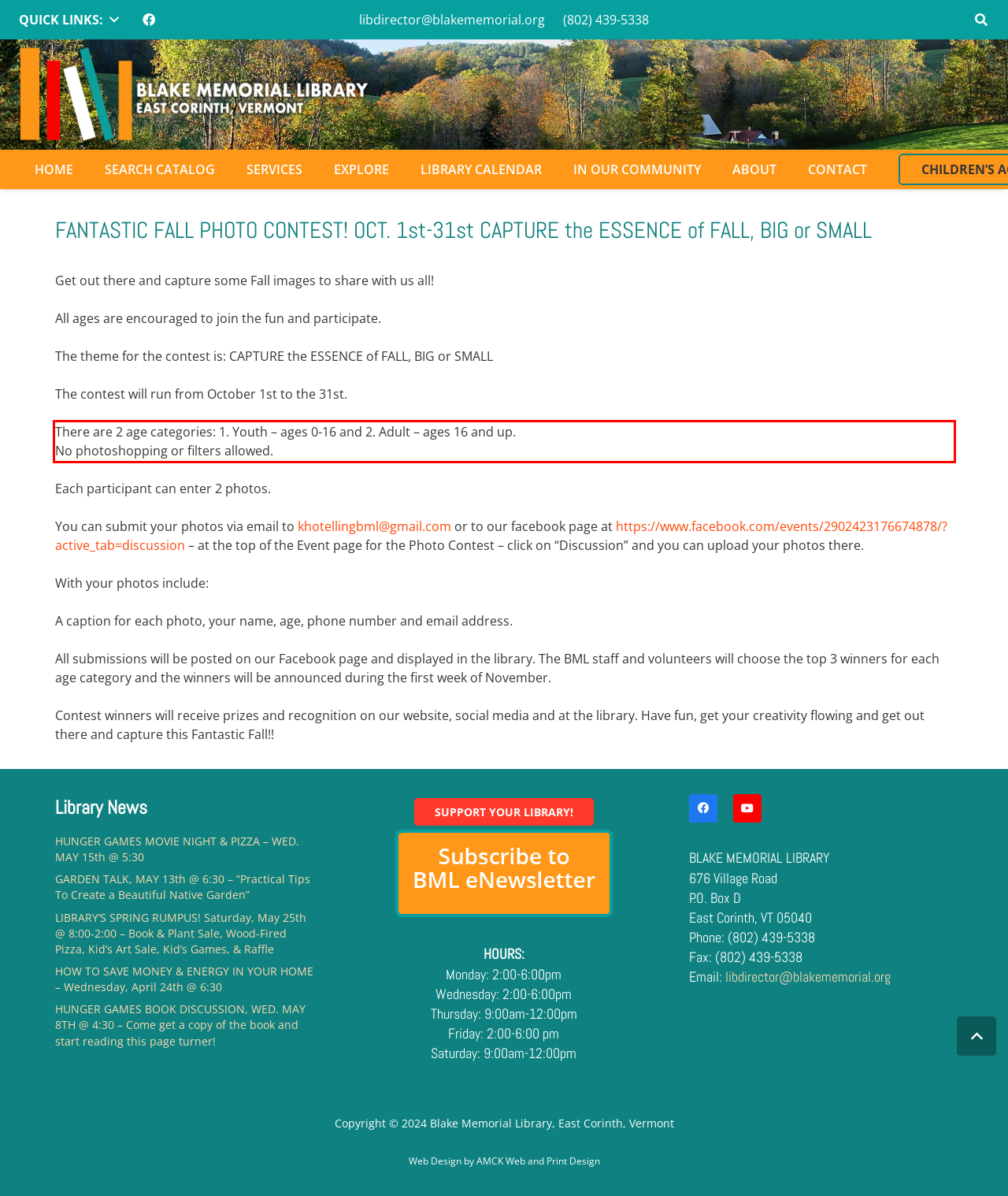Examine the webpage screenshot and use OCR to obtain the text inside the red bounding box.

There are 2 age categories: 1. Youth – ages 0-16 and 2. Adult – ages 16 and up. No photoshopping or filters allowed.